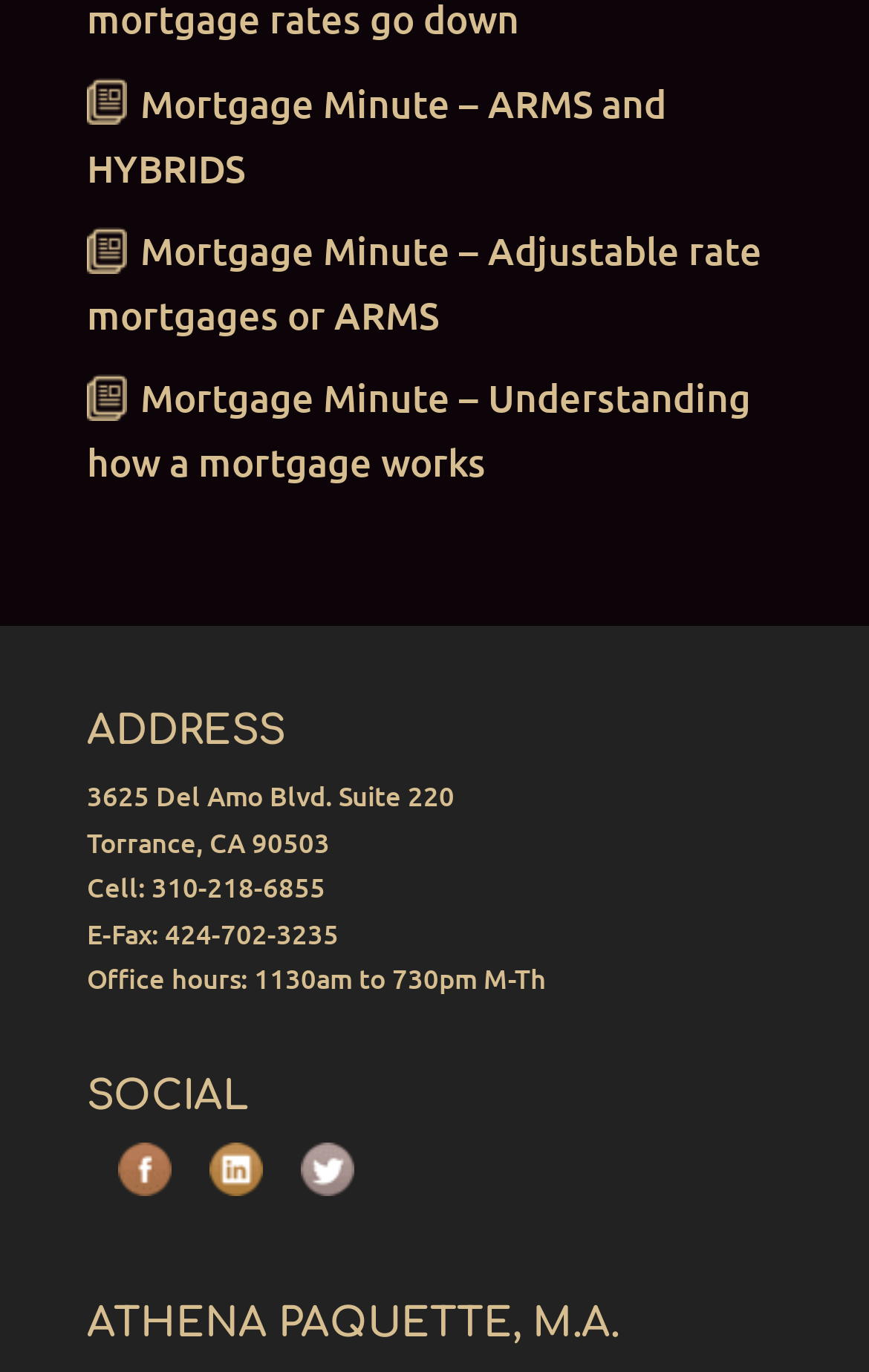Use one word or a short phrase to answer the question provided: 
What are the office hours?

11:30am to 7:30pm M-Th